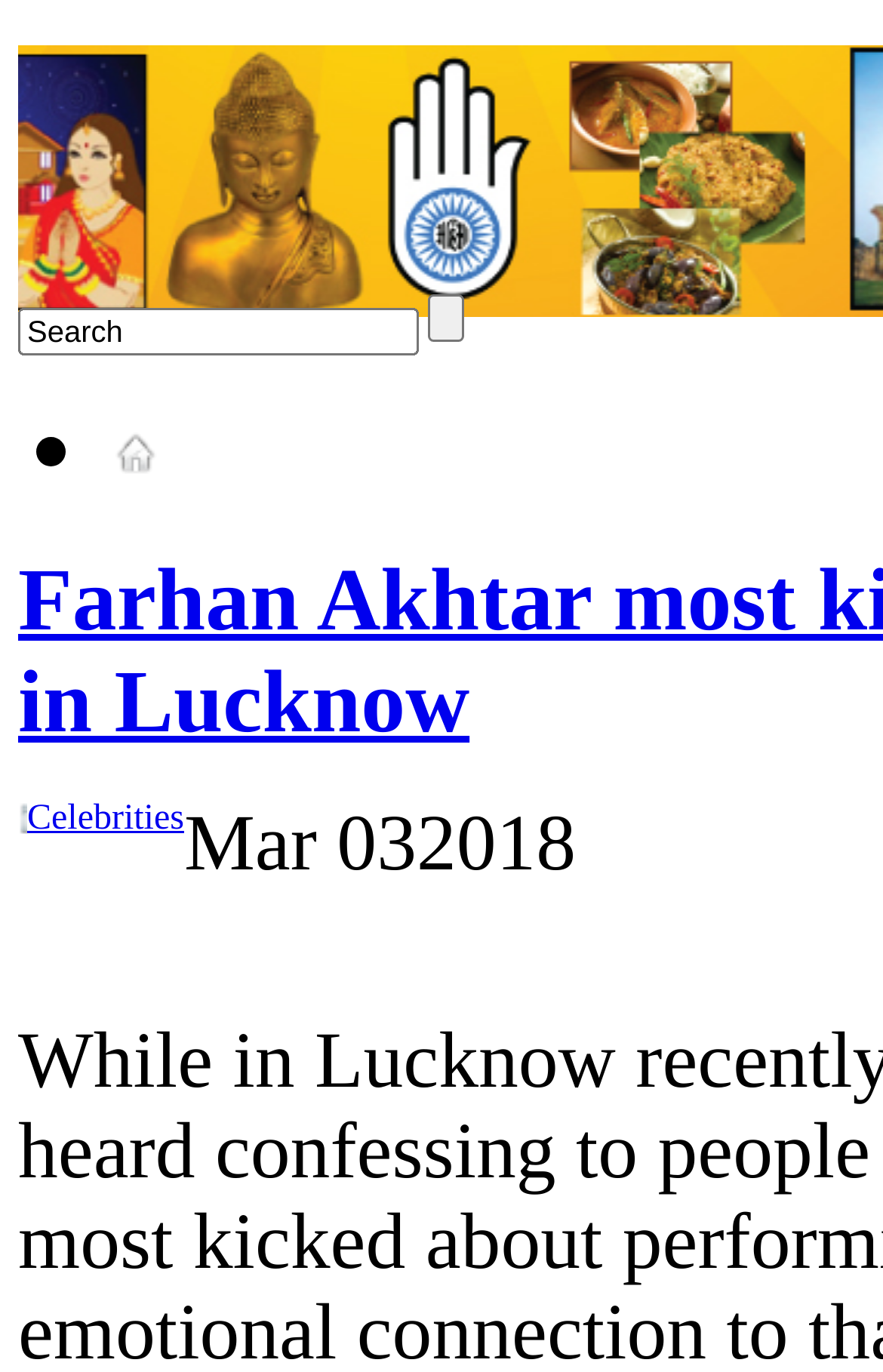Create a full and detailed caption for the entire webpage.

The webpage appears to be an article or news page about Farhan Akhtar, with a focus on his performance in Lucknow. At the top of the page, there is a search bar with a textbox and a button next to it, accompanied by a "Search" label. Below the search bar, there is a list marker, likely indicating the start of a navigation menu.

The navigation menu consists of a "Home" link, which is accompanied by a small "Home" icon. The "Home" link is positioned near the top-left of the page. To the right of the "Home" link, there is a "Celebrities" link. Below the navigation menu, there is a date indicator, showing the date "Mar 03, 2018".

The main content of the page is not explicitly described in the accessibility tree, but based on the meta description, it is likely that the page contains an article or news story about Farhan Akhtar's performance in Lucknow.